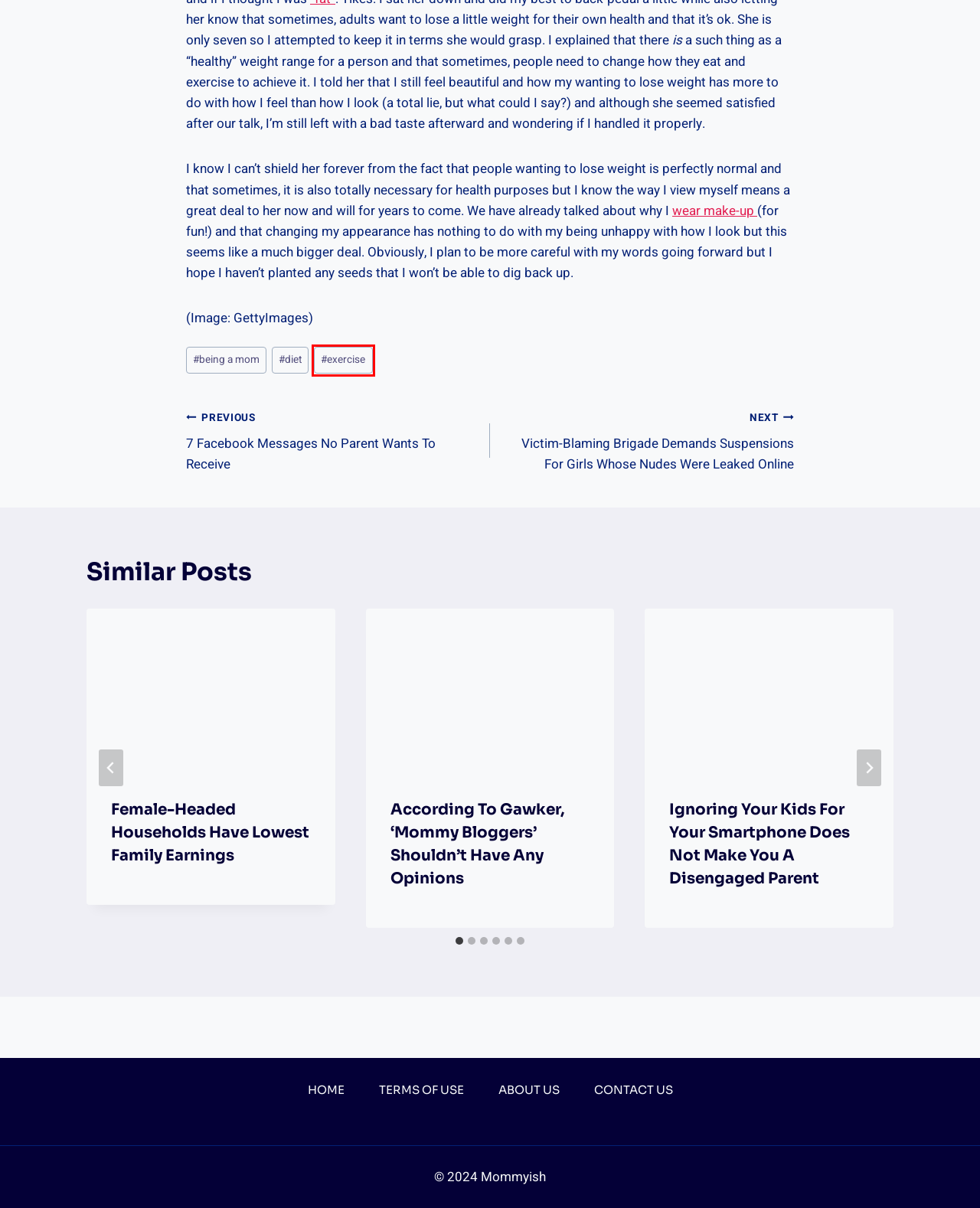Inspect the provided webpage screenshot, concentrating on the element within the red bounding box. Select the description that best represents the new webpage after you click the highlighted element. Here are the candidates:
A. Terms and Conditions - Mommyish
B. 7 Facebook Messages No Parent Wants To Receive - Mommyish
C. Victim-Blaming Brigade Demands Suspensions For Girls Whose Nudes Were Leaked Online - Mommyish
D. Contact Us - Mommyish
E. being a mom - Mommyish
F. Female-Headed Households Have Lowest Family Earnings - Mommyish
G. exercise - Mommyish
H. According To Gawker, 'Mommy Bloggers' Shouldn't Have Any Opinions - Mommyish

G